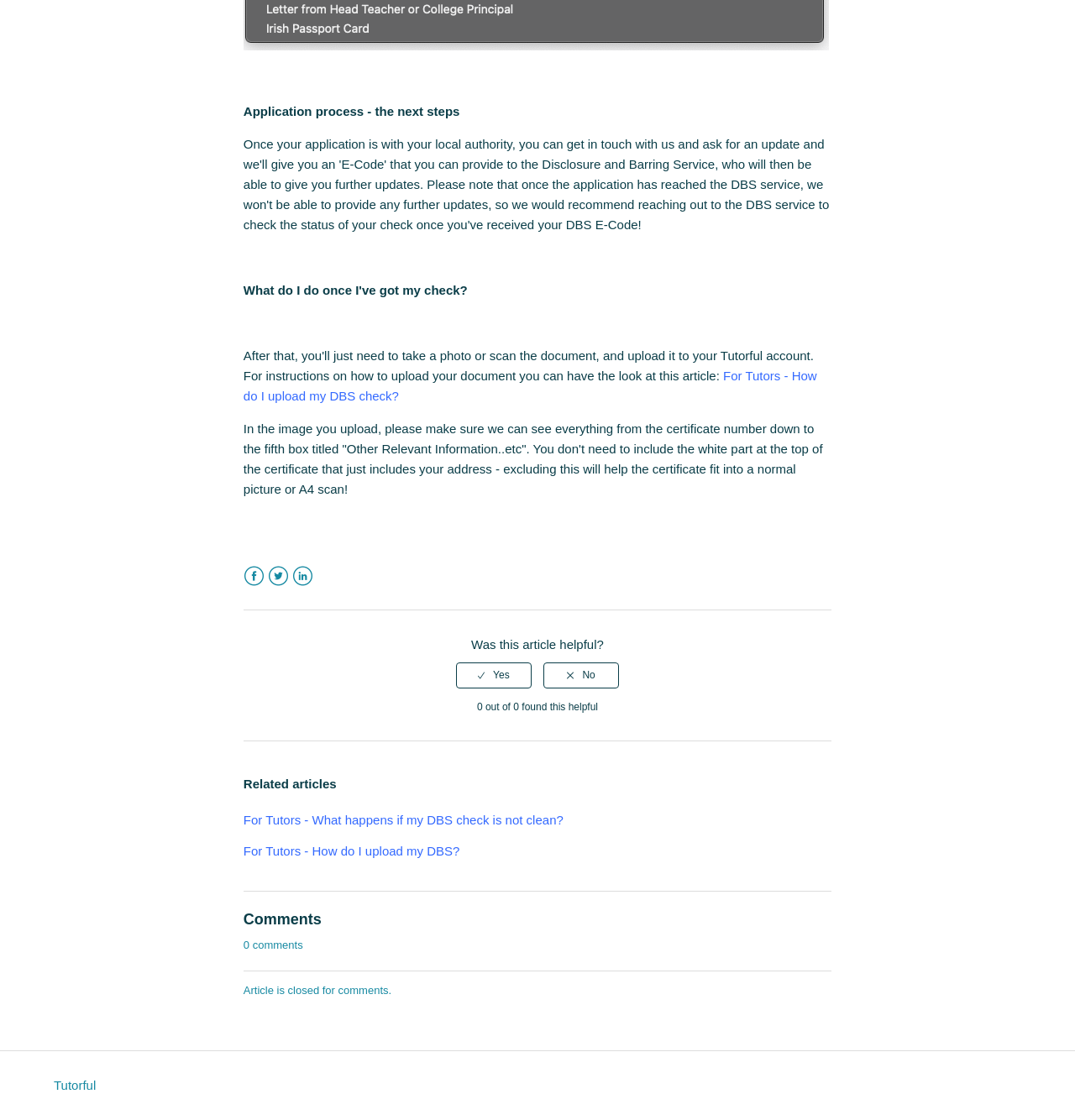Show me the bounding box coordinates of the clickable region to achieve the task as per the instruction: "Rate if this article is helpful".

[0.226, 0.584, 0.774, 0.622]